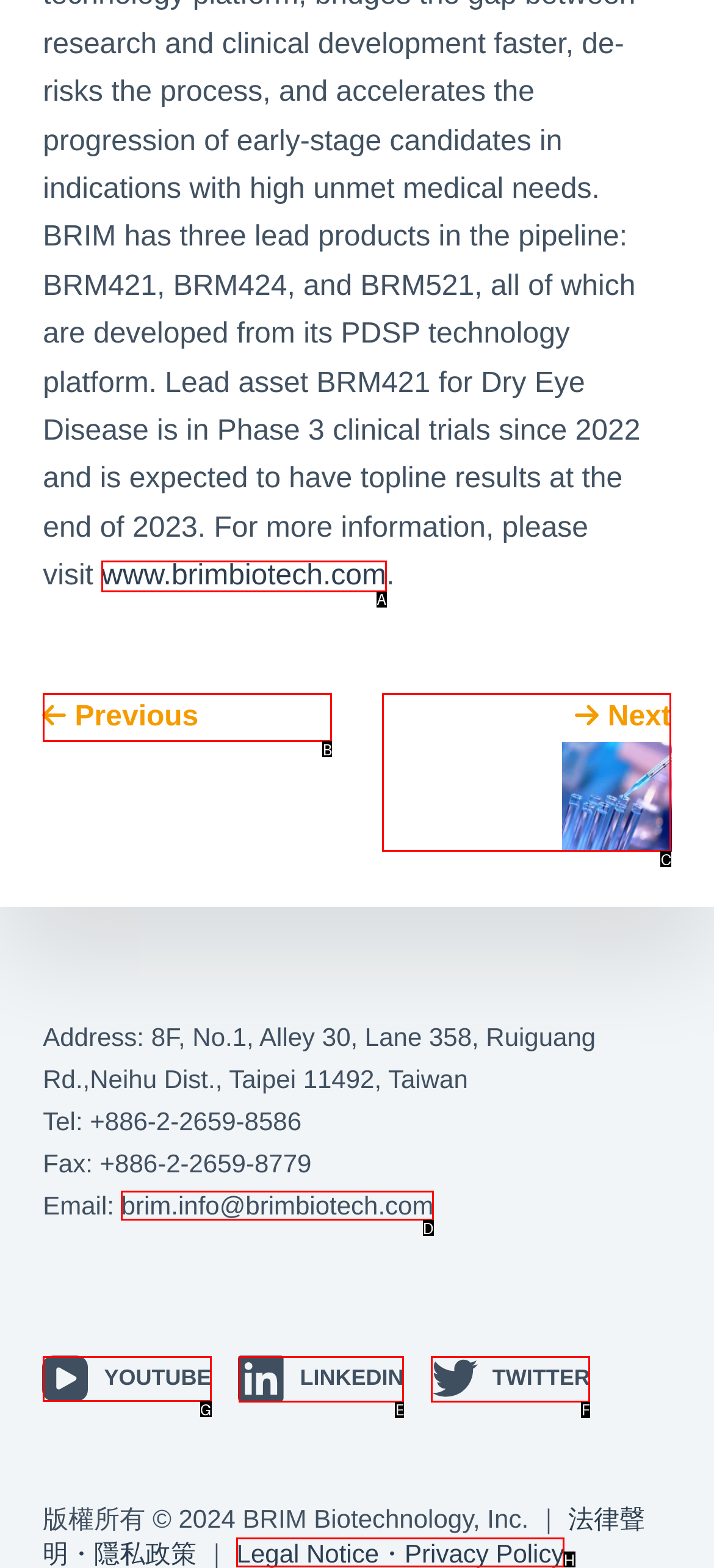Select the letter of the UI element you need to click to complete this task: Visit YouTube channel.

G